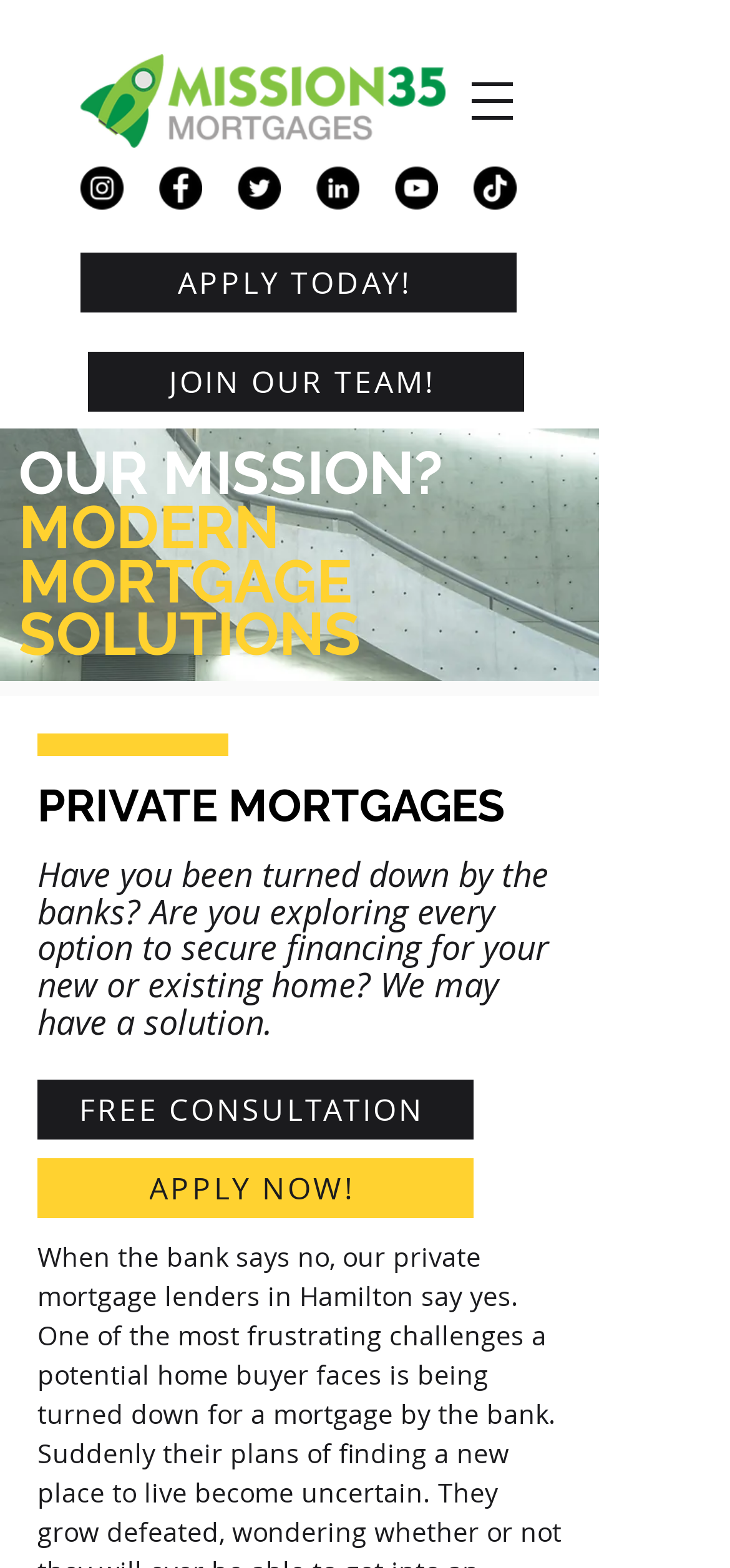Please locate the bounding box coordinates of the region I need to click to follow this instruction: "Join our team".

[0.121, 0.224, 0.718, 0.263]